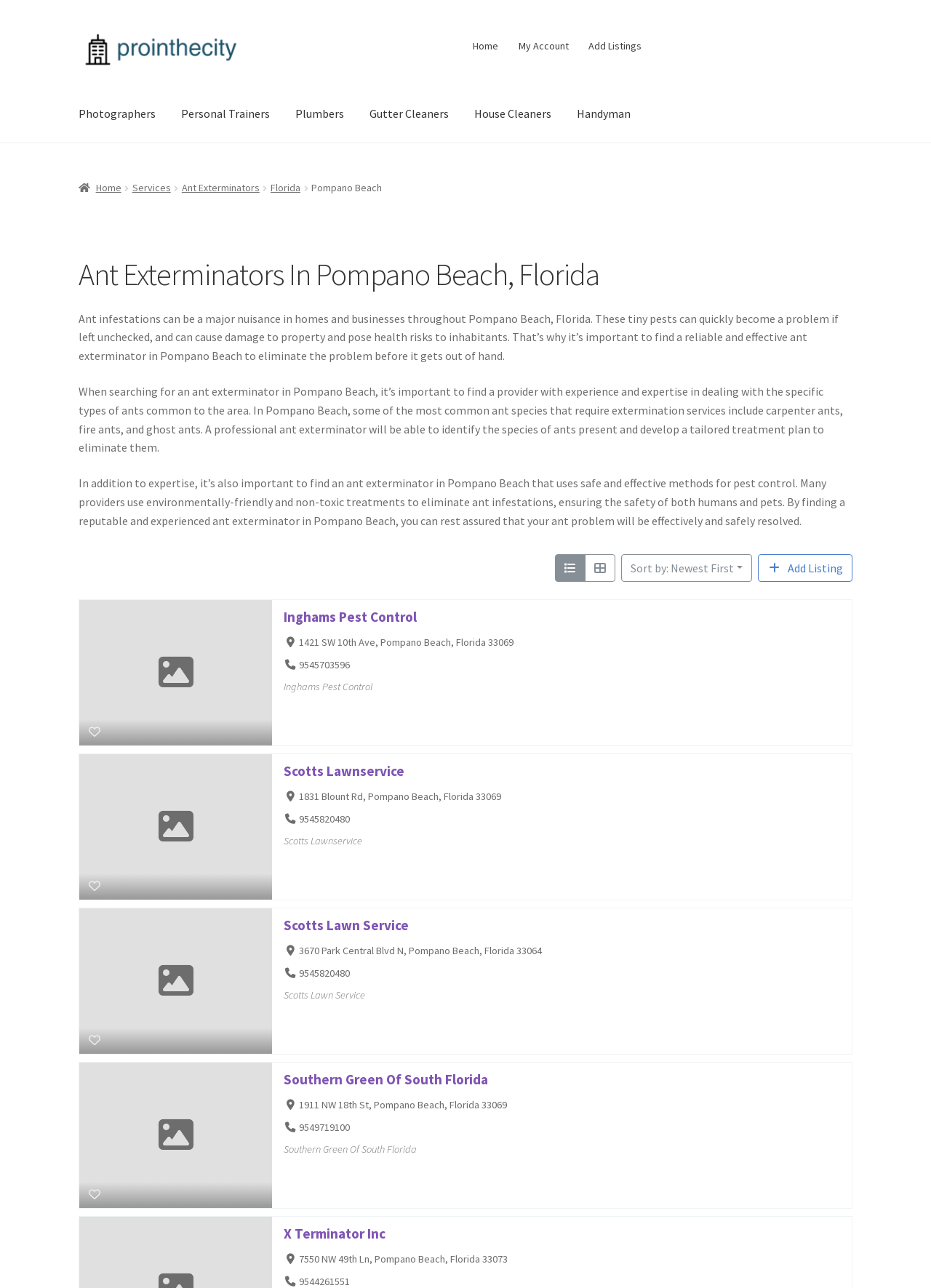Please provide the bounding box coordinates for the UI element as described: "title="Bookmark"". The coordinates must be four floats between 0 and 1, represented as [left, top, right, bottom].

[0.085, 0.677, 0.118, 0.698]